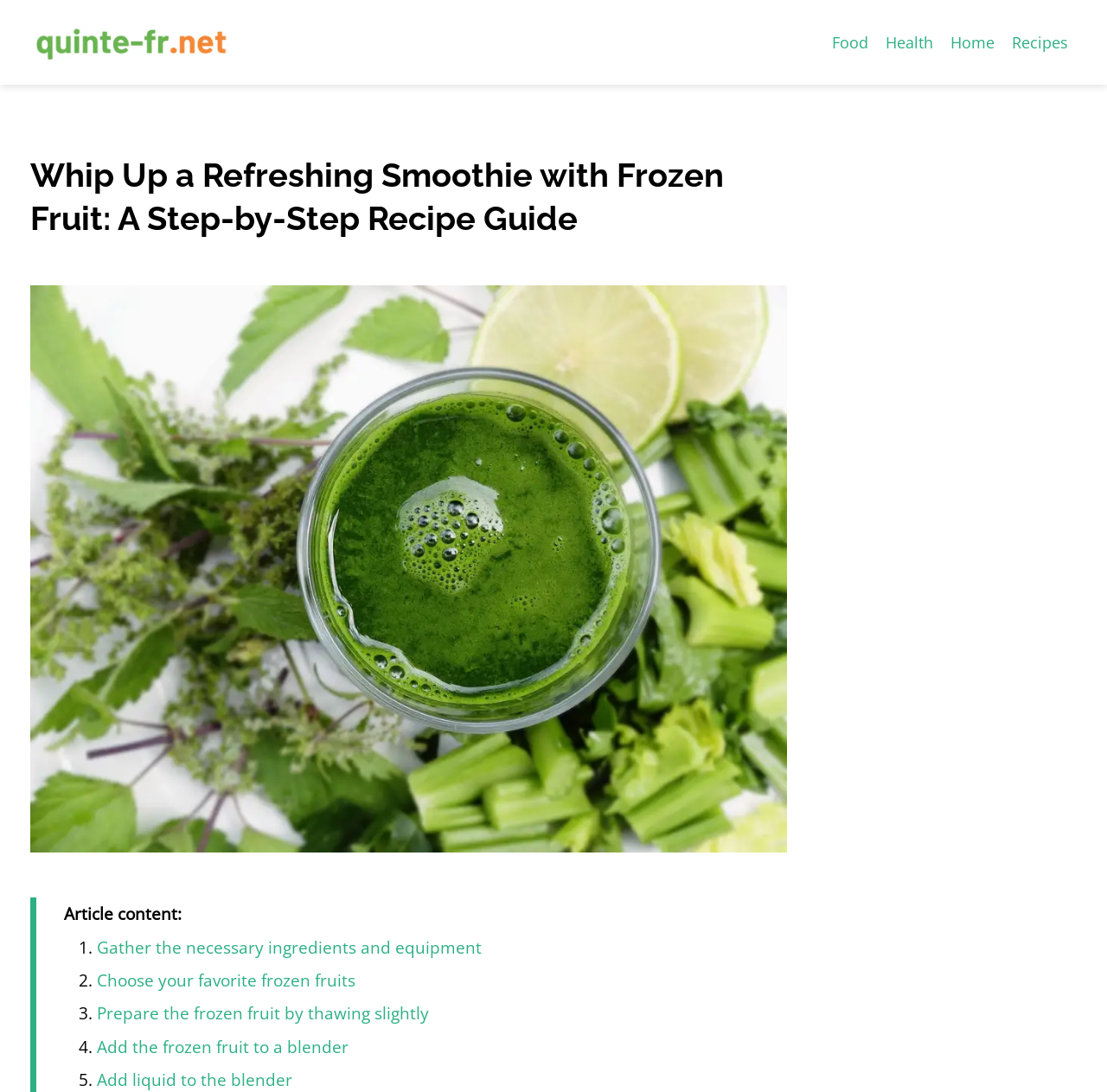Please determine the bounding box coordinates of the element's region to click for the following instruction: "Read the article content".

[0.058, 0.826, 0.164, 0.847]